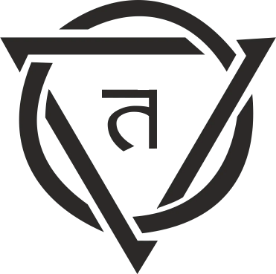What type of content does the platform share?
We need a detailed and exhaustive answer to the question. Please elaborate.

The caption states that the platform 'My Circle Story' is dedicated to sharing diverse narratives across various topics including fashion, business, news, and health, which suggests that the platform shares a wide range of content.